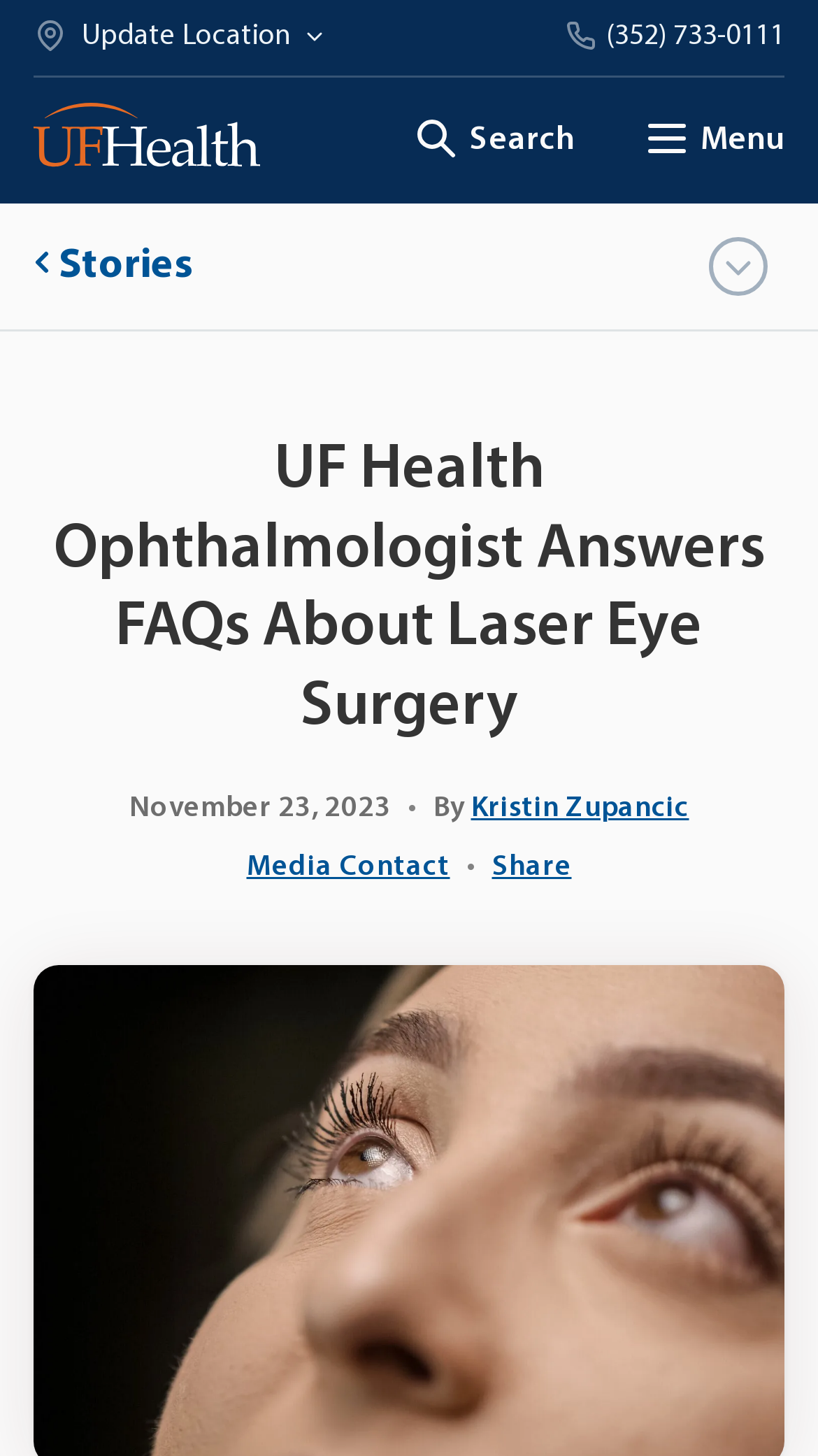Given the webpage screenshot, identify the bounding box of the UI element that matches this description: "Kristin Zupancic".

[0.576, 0.545, 0.842, 0.566]